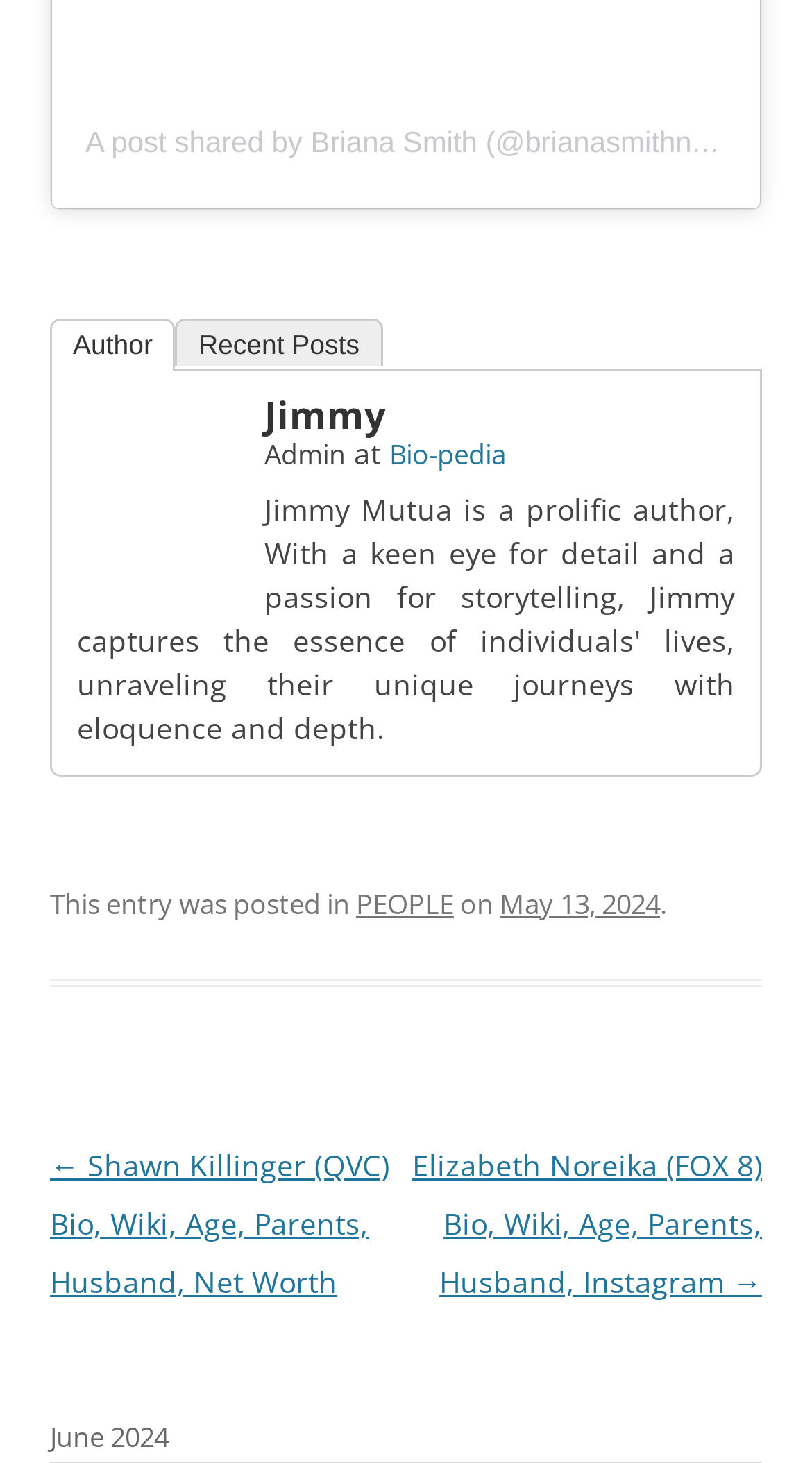Determine the bounding box for the UI element as described: "PEOPLE". The coordinates should be represented as four float numbers between 0 and 1, formatted as [left, top, right, bottom].

[0.438, 0.604, 0.559, 0.63]